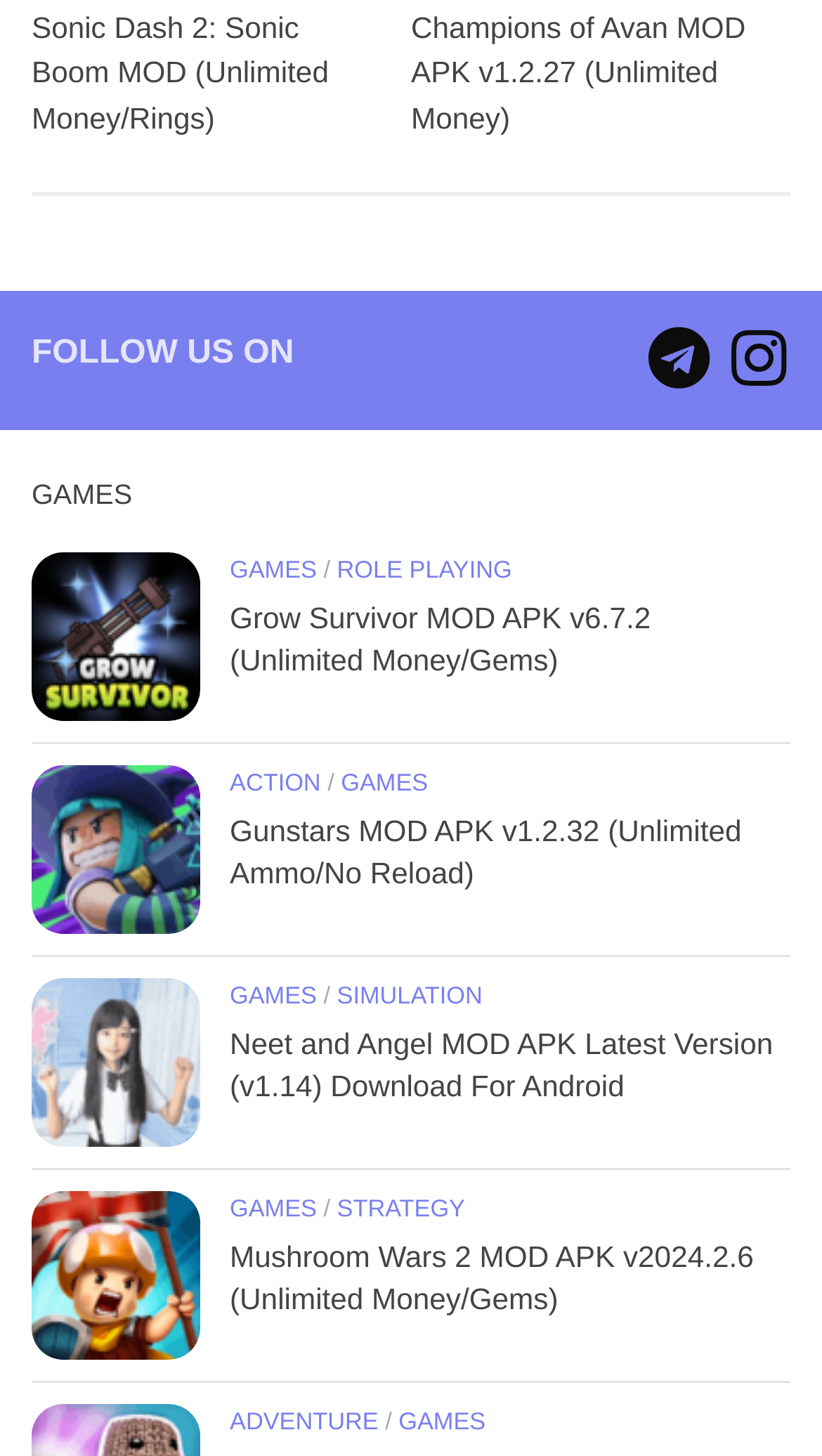Could you specify the bounding box coordinates for the clickable section to complete the following instruction: "Follow us on Telegram"?

[0.787, 0.224, 0.864, 0.267]